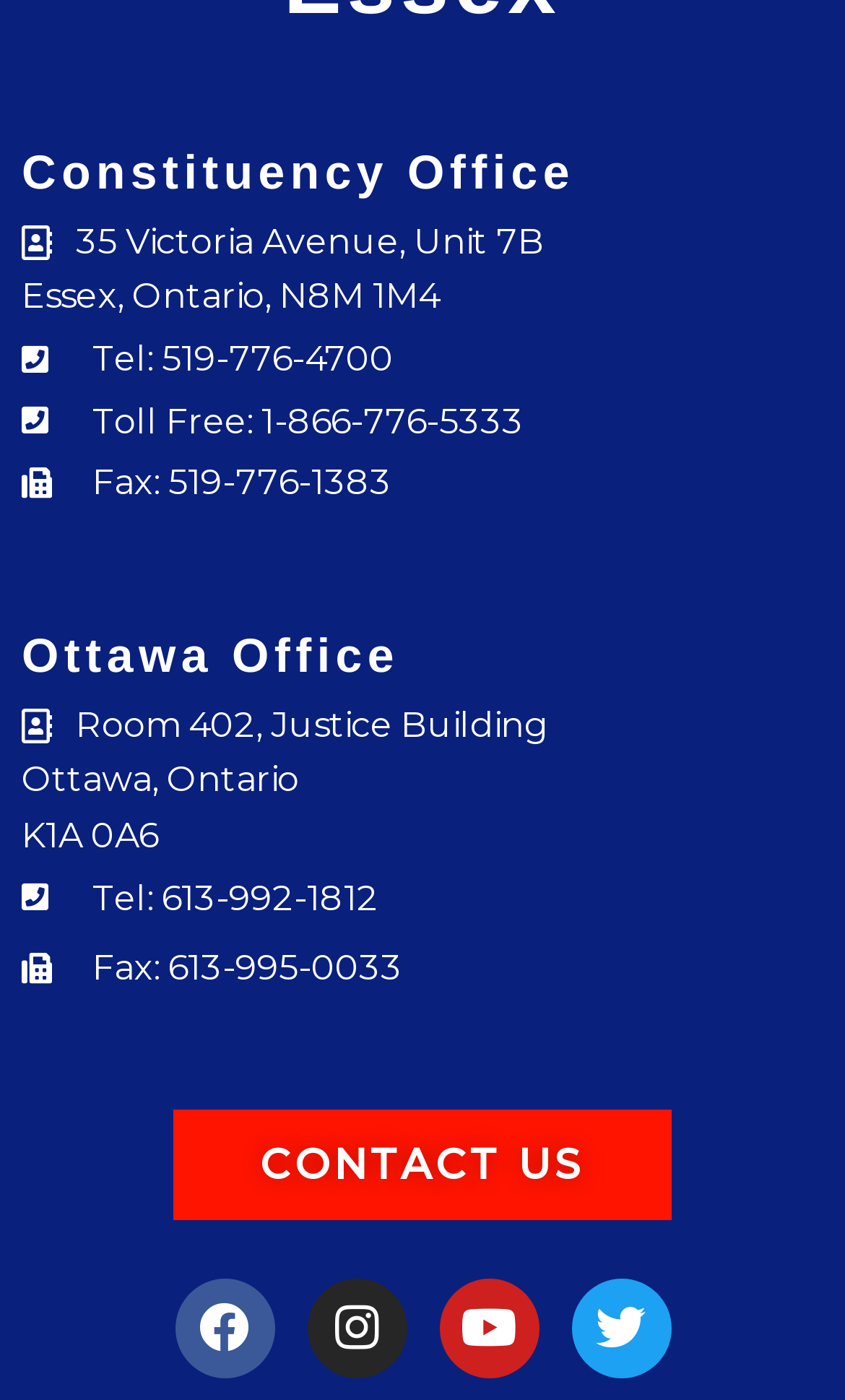Show me the bounding box coordinates of the clickable region to achieve the task as per the instruction: "Contact us through the contact form".

[0.2, 0.789, 0.8, 0.874]